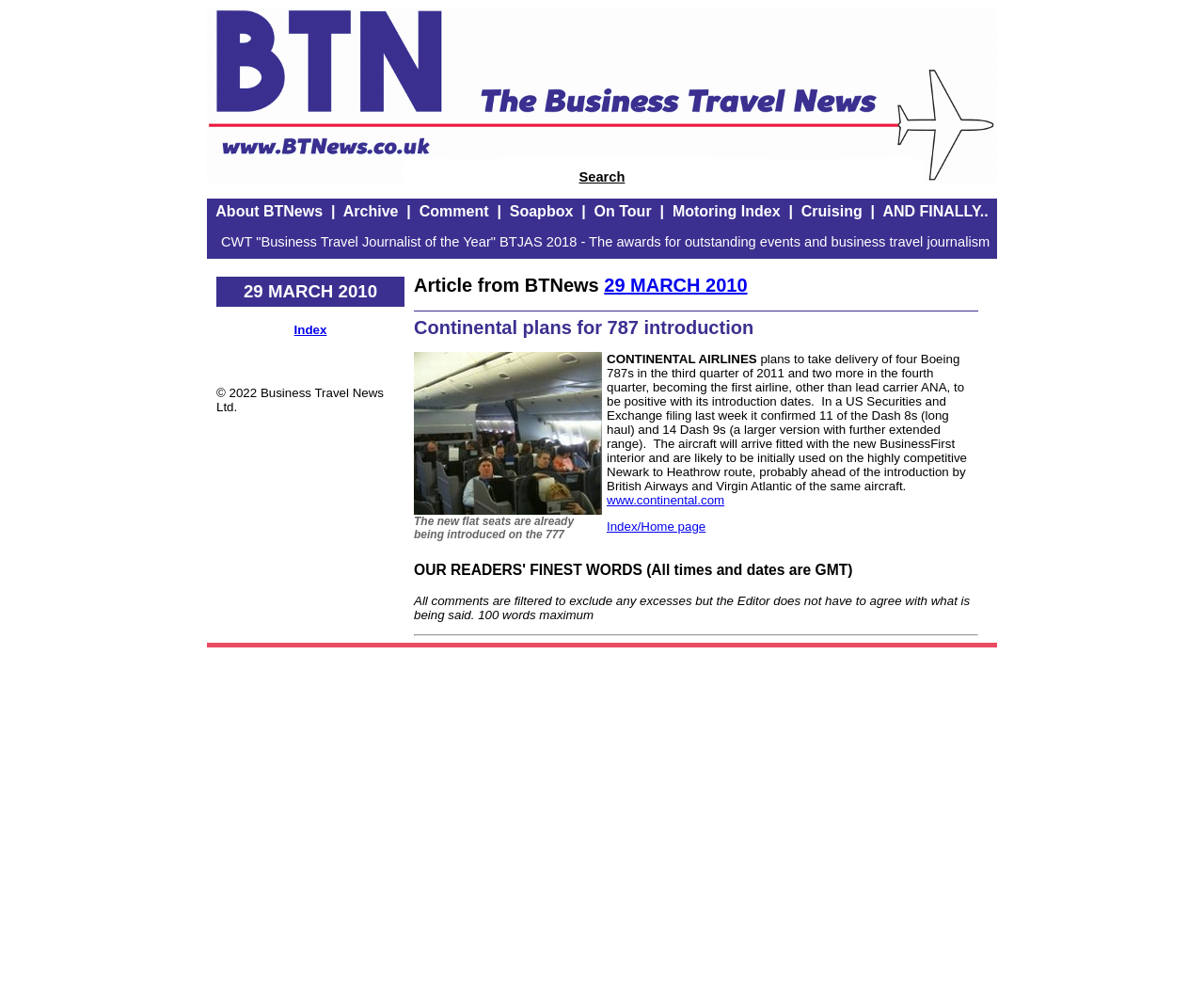Can you pinpoint the bounding box coordinates for the clickable element required for this instruction: "Search for business travel news"? The coordinates should be four float numbers between 0 and 1, i.e., [left, top, right, bottom].

[0.481, 0.171, 0.519, 0.186]